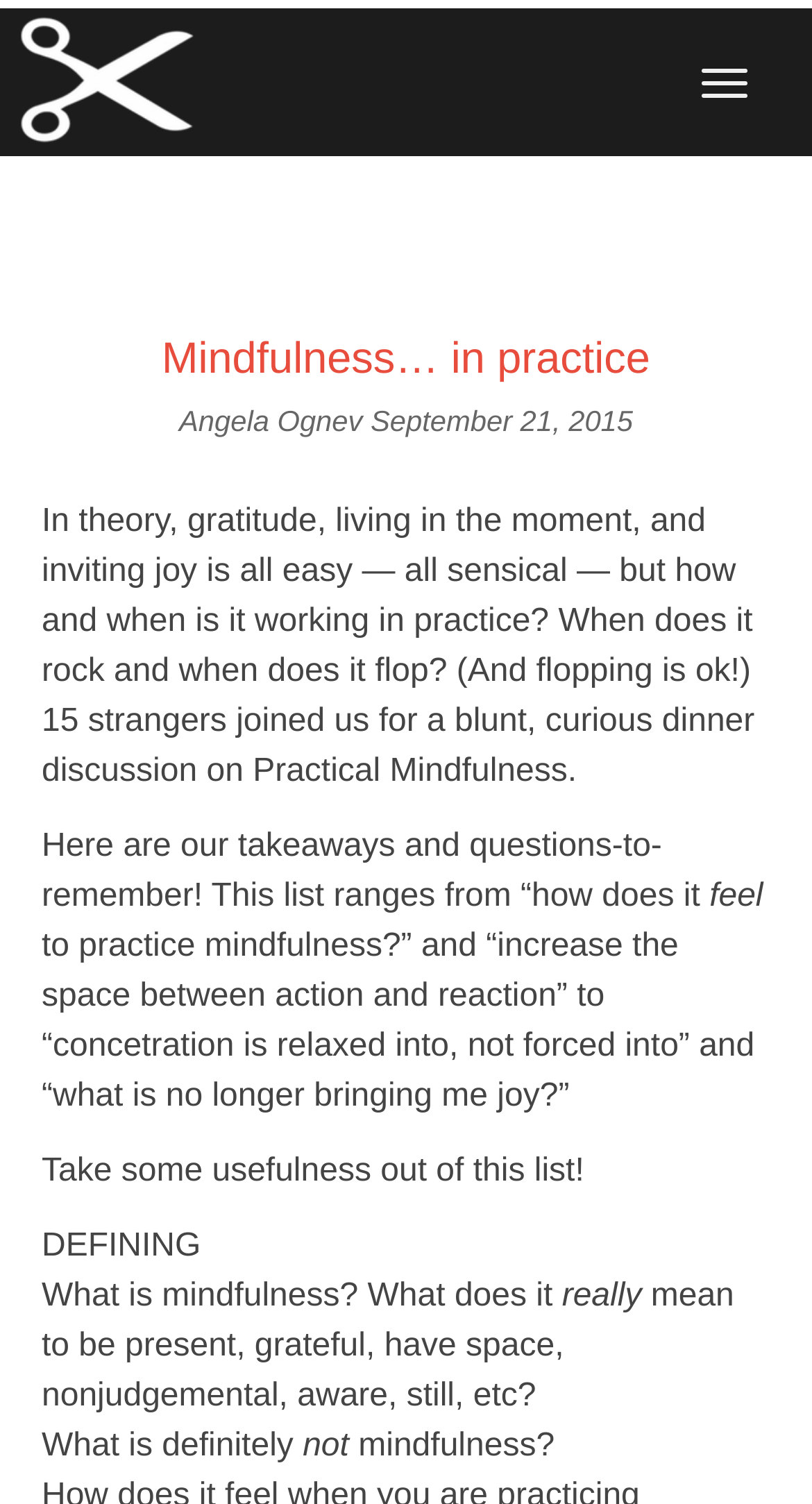Identify the bounding box coordinates for the UI element described as follows: Join Us. Use the format (top-left x, top-left y, bottom-right x, bottom-right y) and ensure all values are floating point numbers between 0 and 1.

None